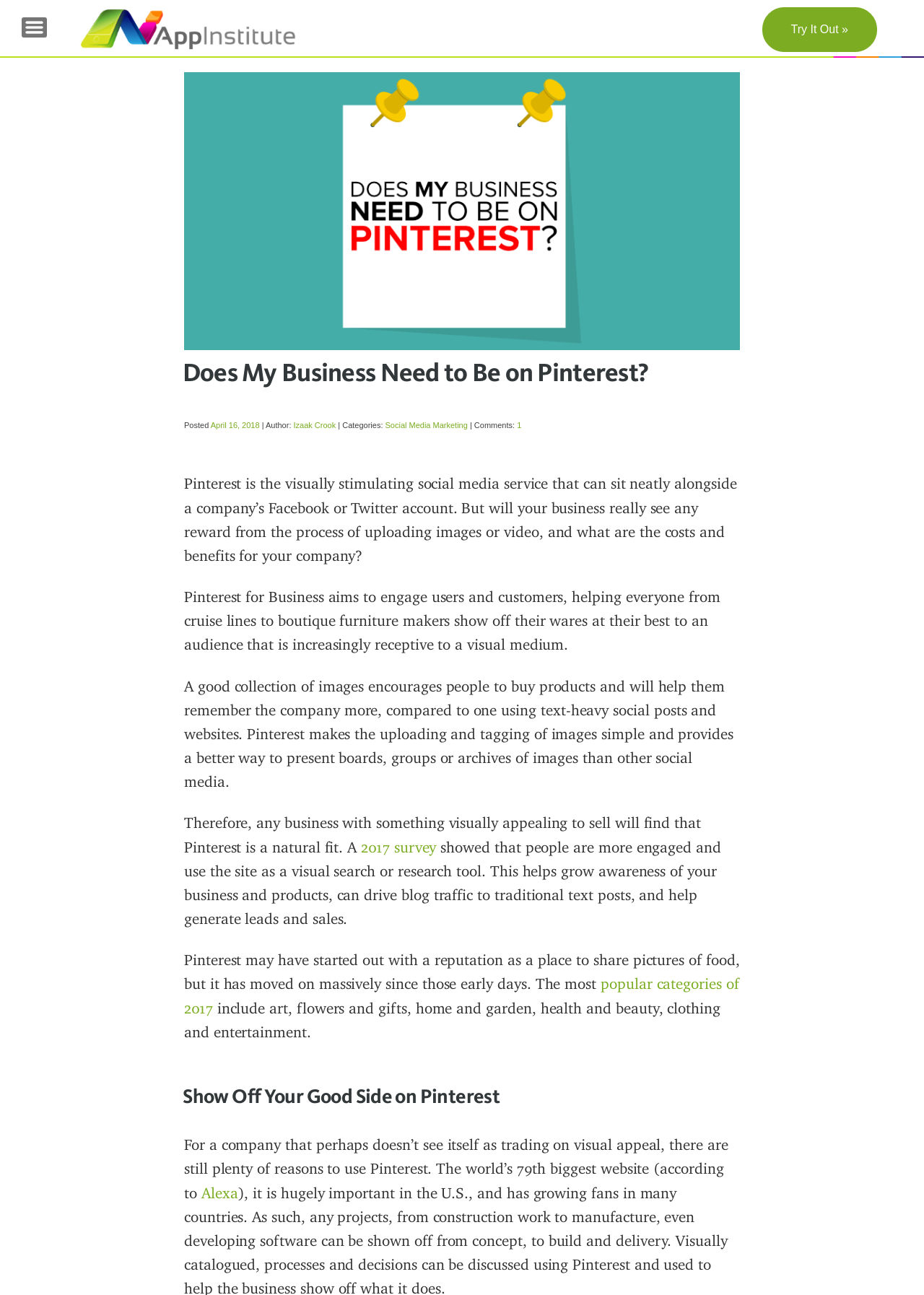What is the purpose of Pinterest for businesses?
Give a detailed explanation using the information visible in the image.

The article states that Pinterest for Business aims to engage users and customers, helping companies to showcase their products and services in a visually appealing way, and ultimately drive sales and generate leads.